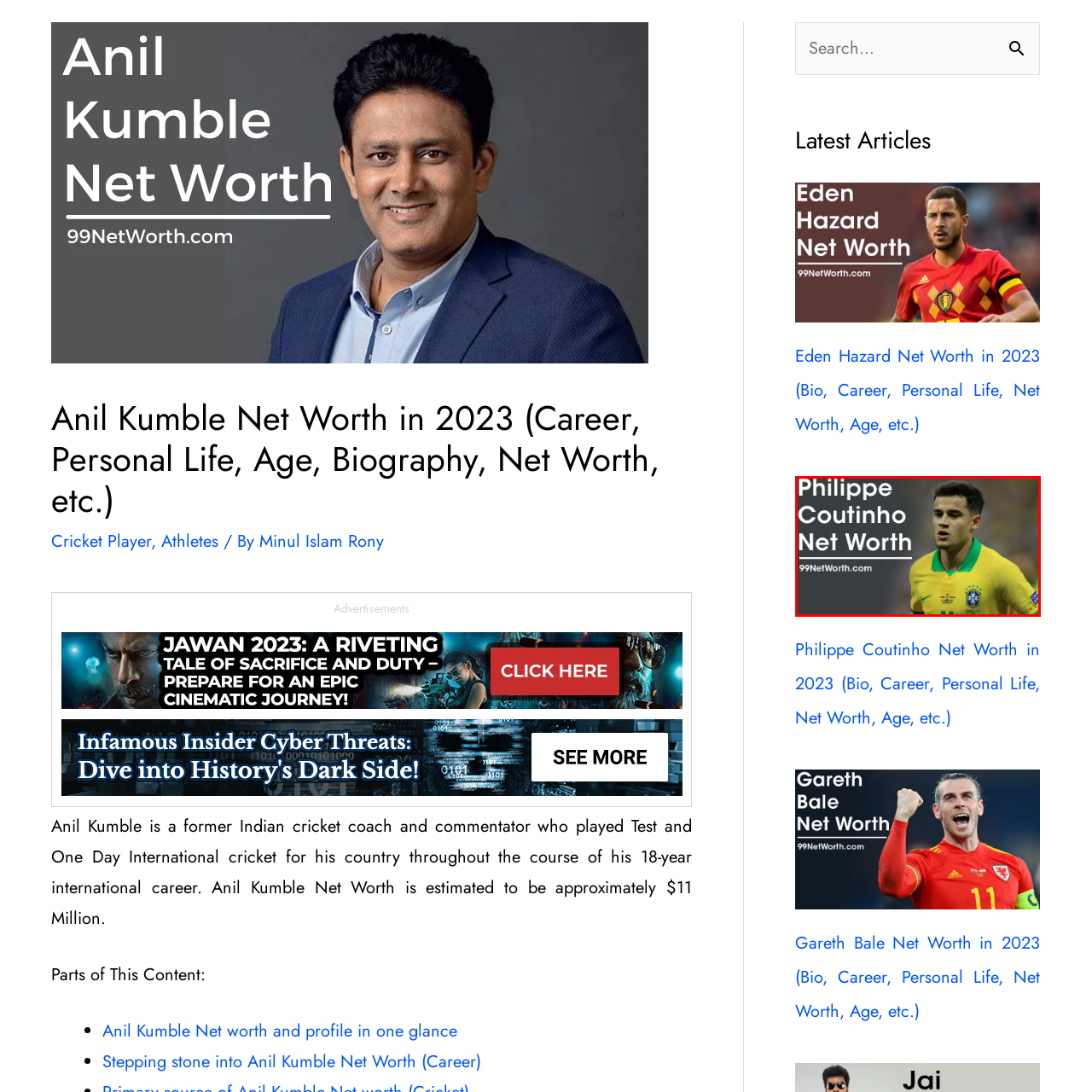What is the topic of the article?
Check the image enclosed by the red bounding box and give your answer in one word or a short phrase.

Net Worth